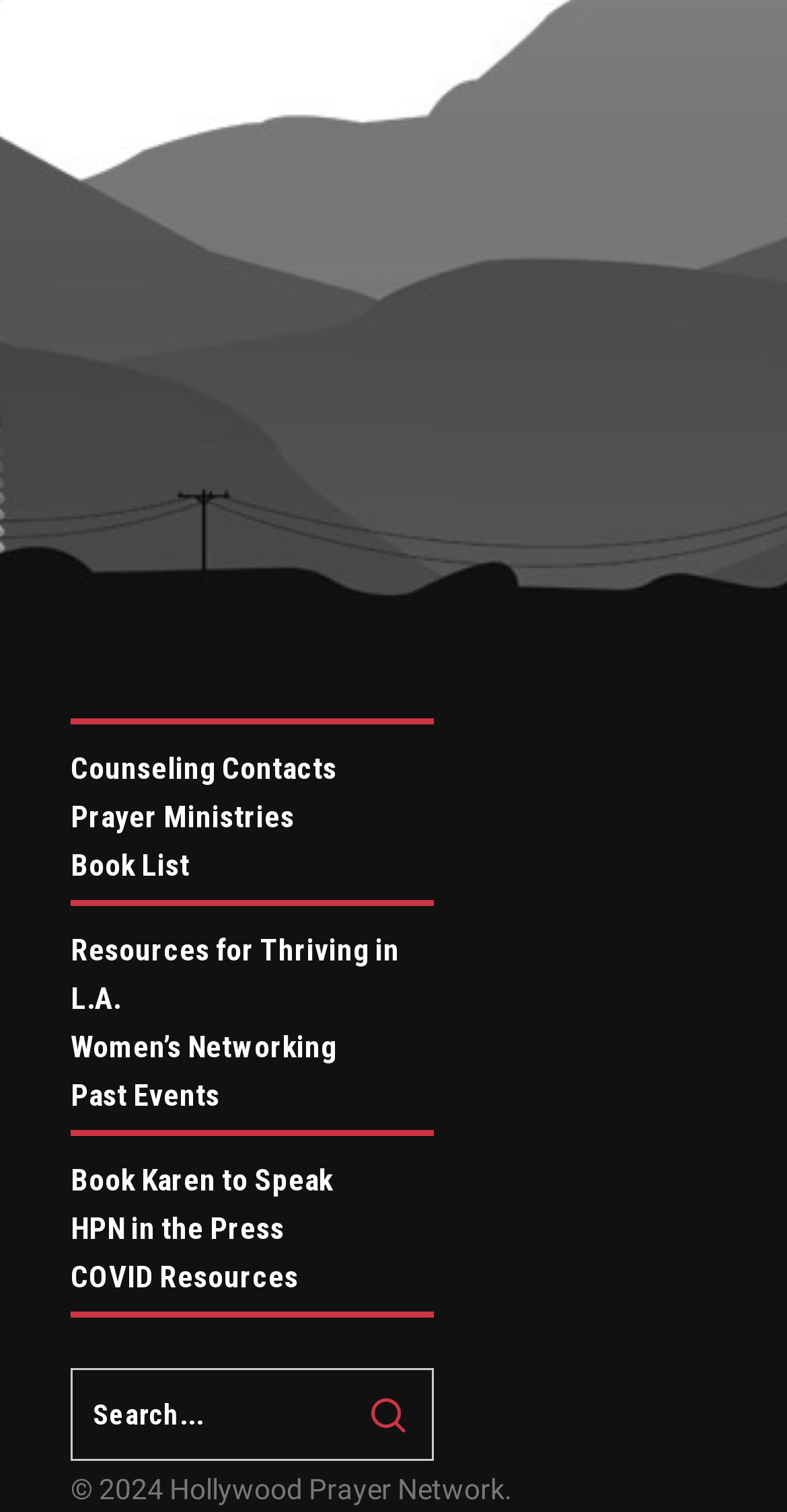Determine the bounding box for the UI element described here: "Resources for Thriving in L.A.".

[0.09, 0.617, 0.508, 0.673]